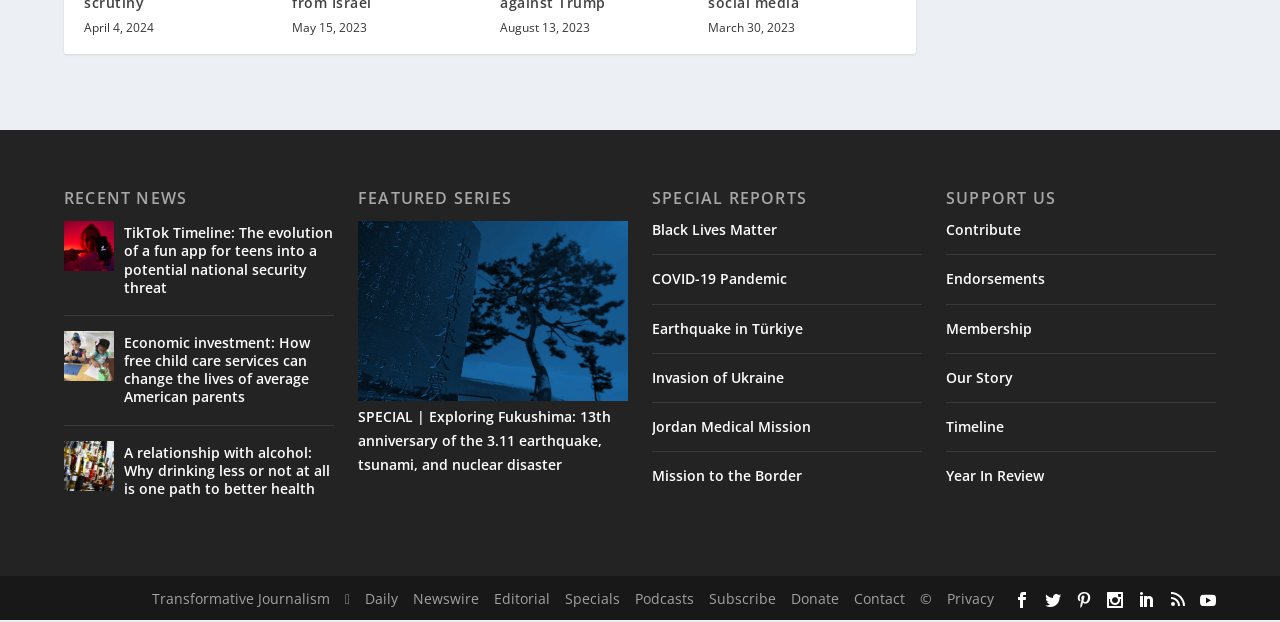What type of content is available in the 'Daily' section?
Based on the screenshot, answer the question with a single word or phrase.

News articles